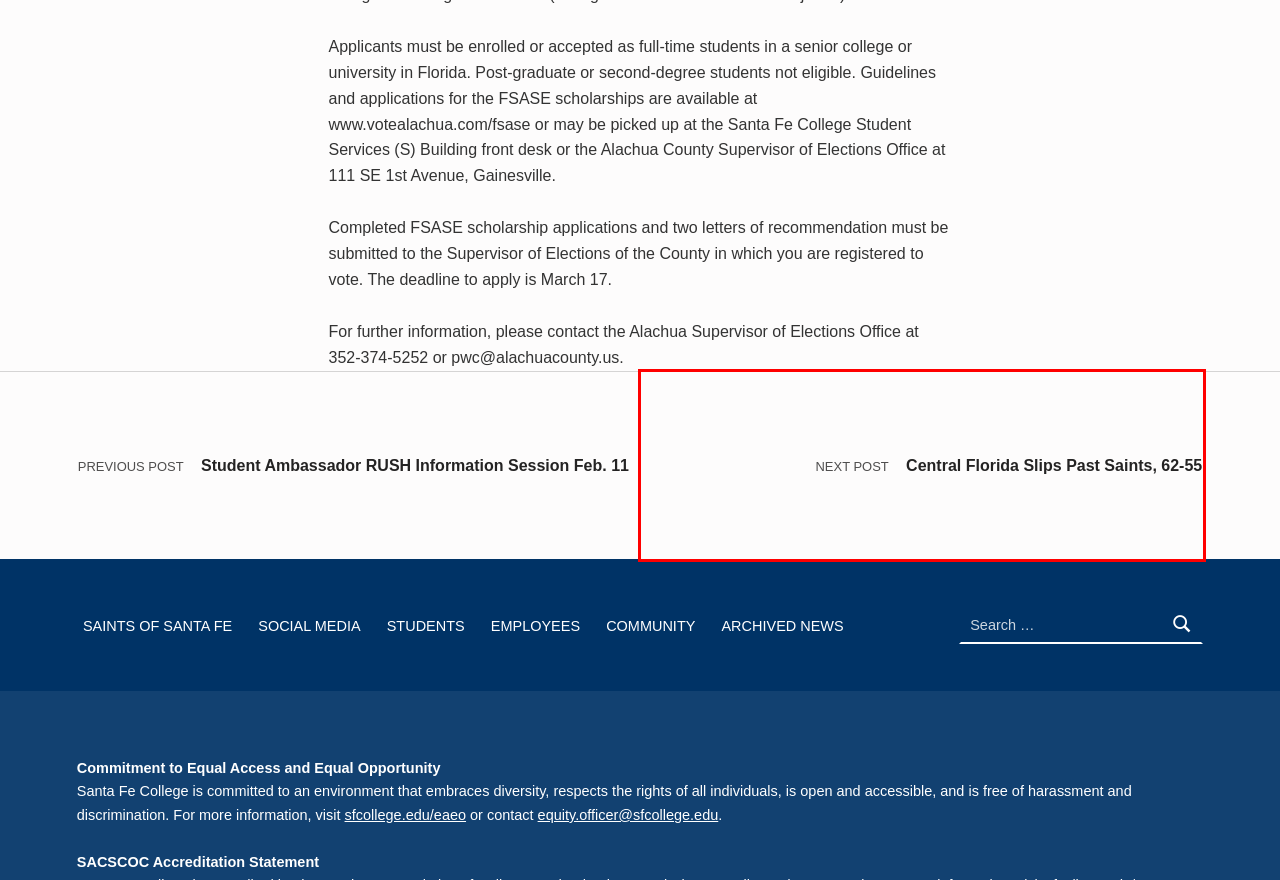You have a screenshot of a webpage with a red rectangle bounding box around an element. Identify the best matching webpage description for the new page that appears after clicking the element in the bounding box. The descriptions are:
A. Student Ambassador RUSH Information Session Feb. 11
B. Students
C. Events from June 27 – May 22
D. News from Santa Fe College
E. Community
F. Central Florida Slips Past Saints, 62-55
G. All News
H. Saints of Santa Fe

F